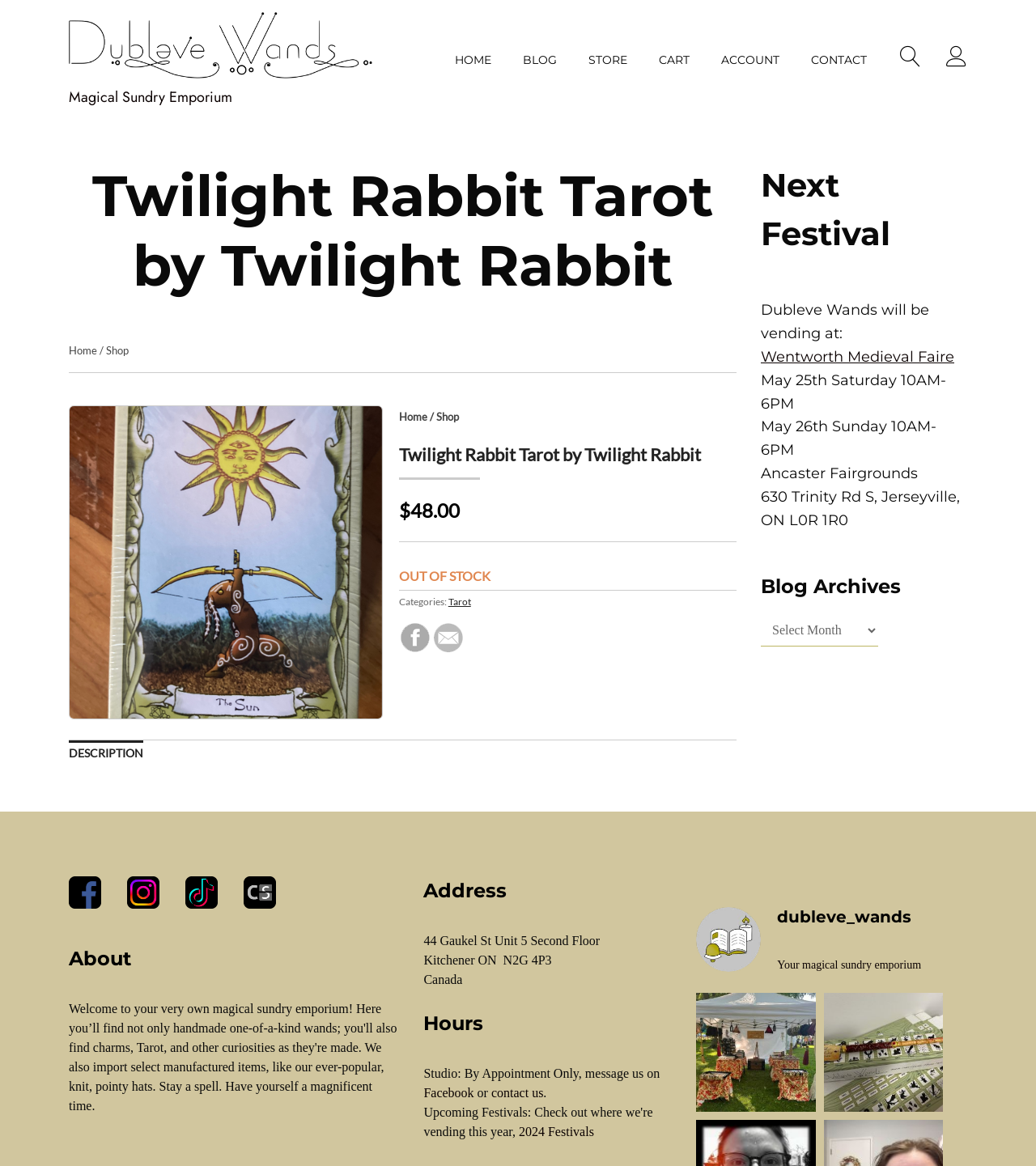Determine the bounding box coordinates of the element's region needed to click to follow the instruction: "Click on the 'Facebook' link". Provide these coordinates as four float numbers between 0 and 1, formatted as [left, top, right, bottom].

[0.385, 0.533, 0.416, 0.56]